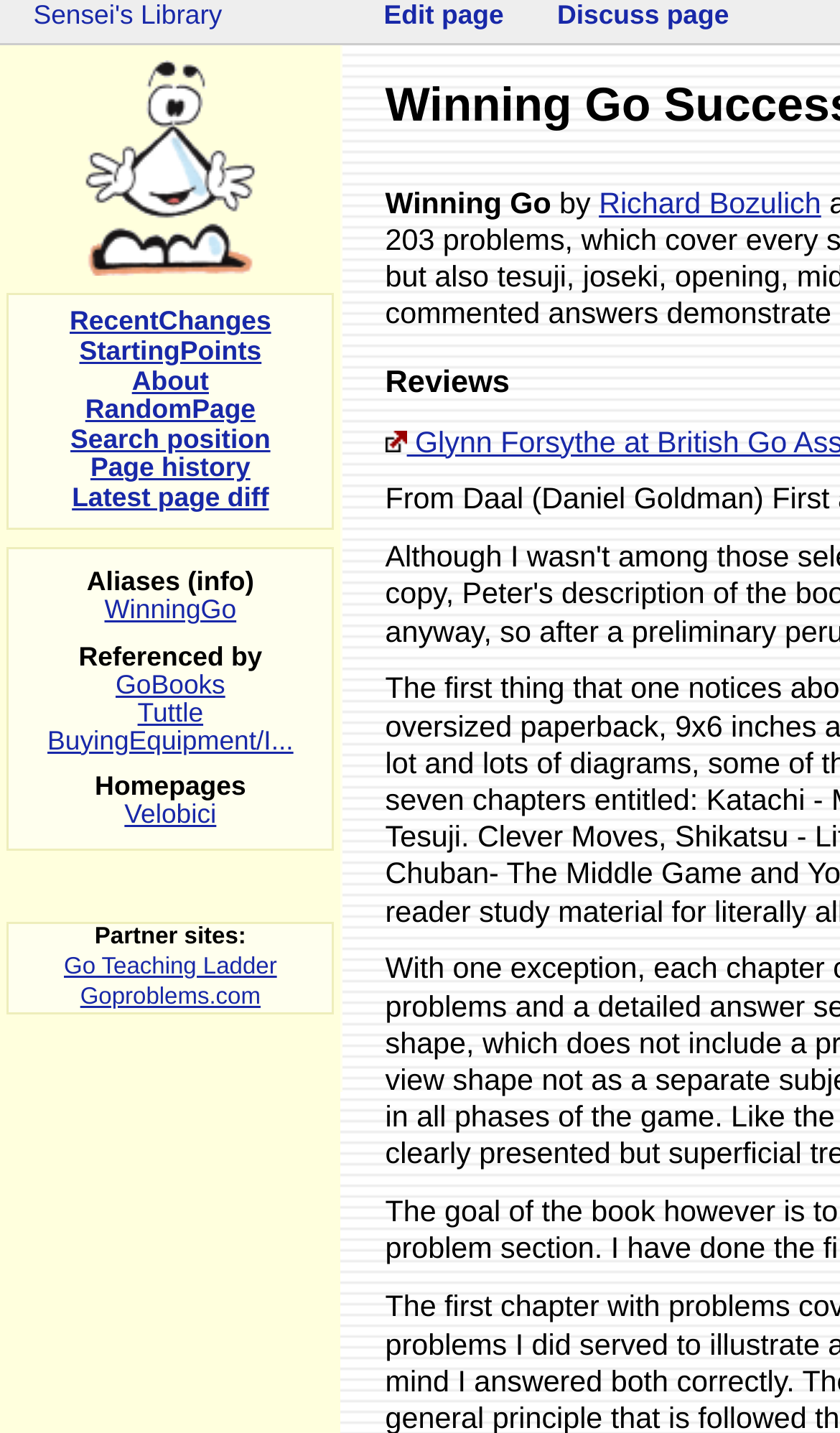What is the keyword related to the game of Go?
Look at the screenshot and respond with a single word or phrase.

Life & Death